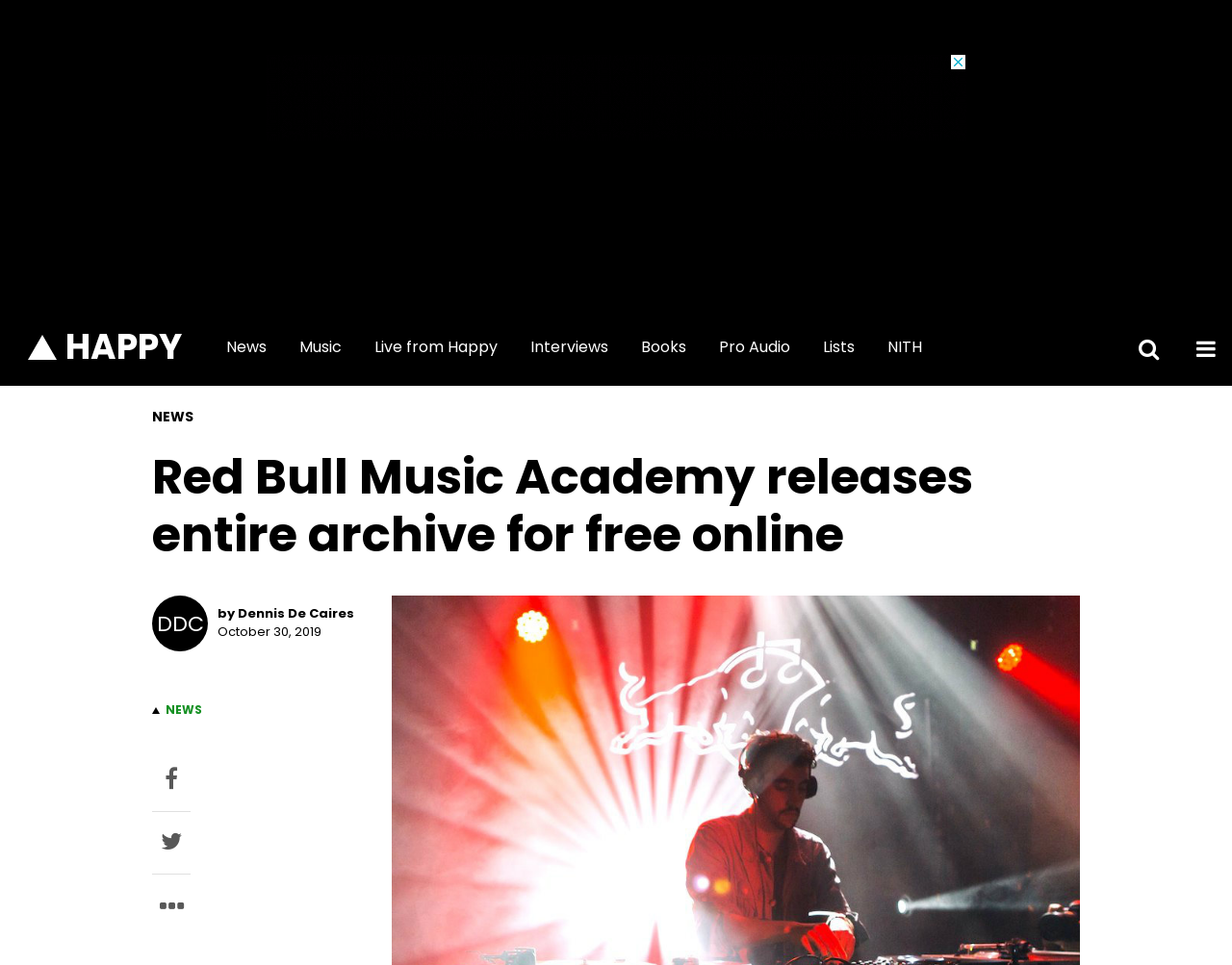Please locate the bounding box coordinates of the region I need to click to follow this instruction: "Go to News page".

[0.17, 0.32, 0.23, 0.4]